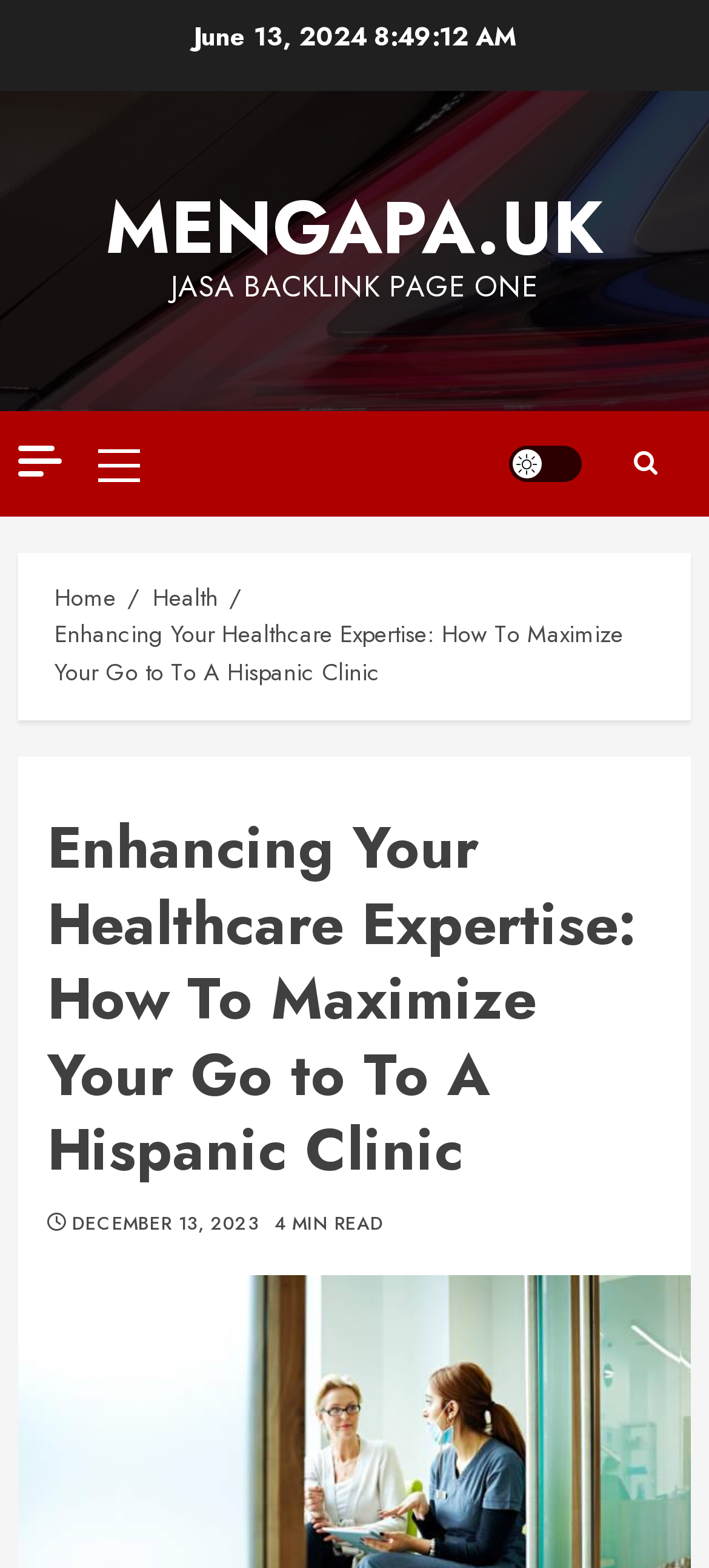Please specify the bounding box coordinates of the clickable region necessary for completing the following instruction: "Toggle the Light/Dark Button". The coordinates must consist of four float numbers between 0 and 1, i.e., [left, top, right, bottom].

[0.718, 0.284, 0.821, 0.307]